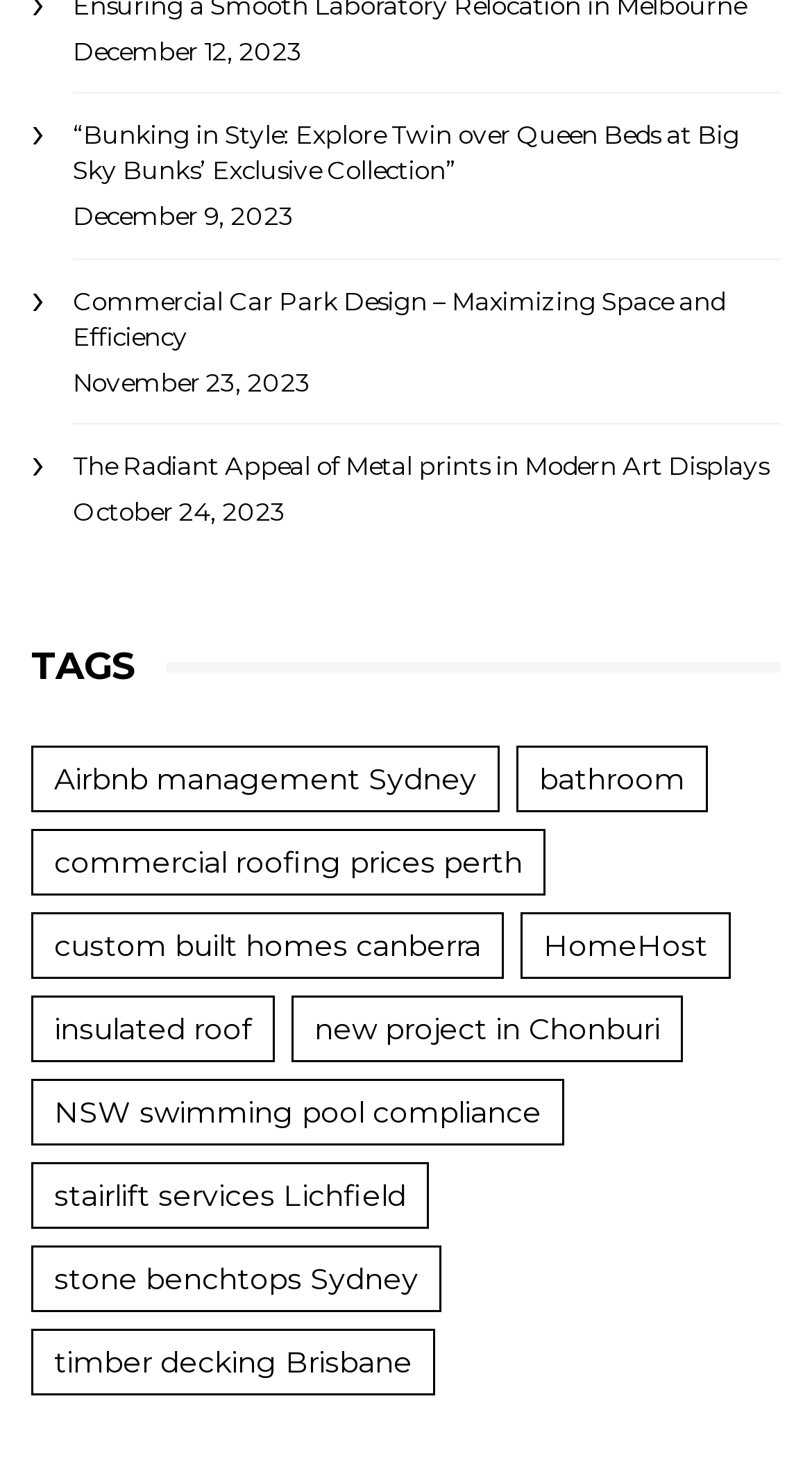Please give a succinct answer using a single word or phrase:
What is the category of the link 'stone benchtops Sydney'?

TAGS